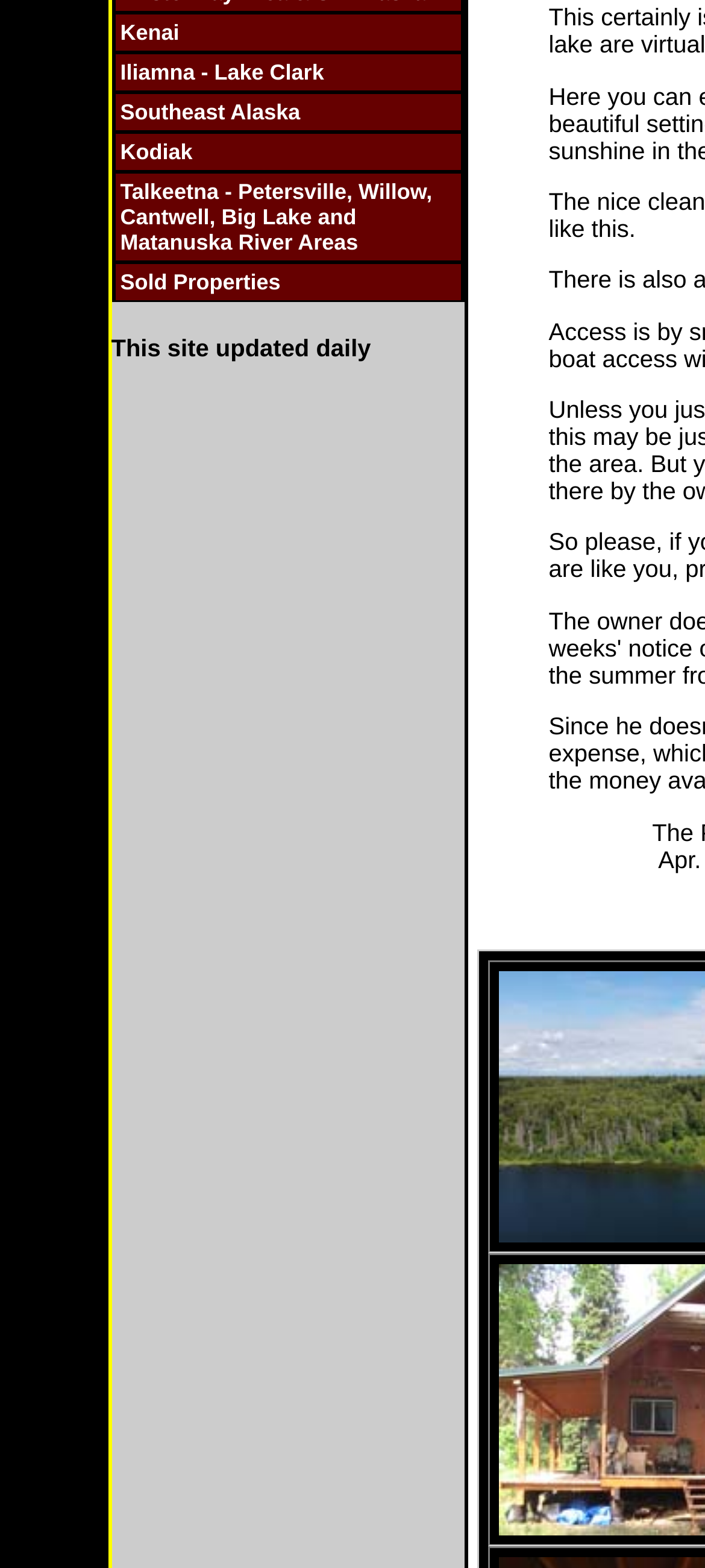Identify the bounding box for the described UI element: "Kodiak".

[0.158, 0.084, 0.658, 0.11]